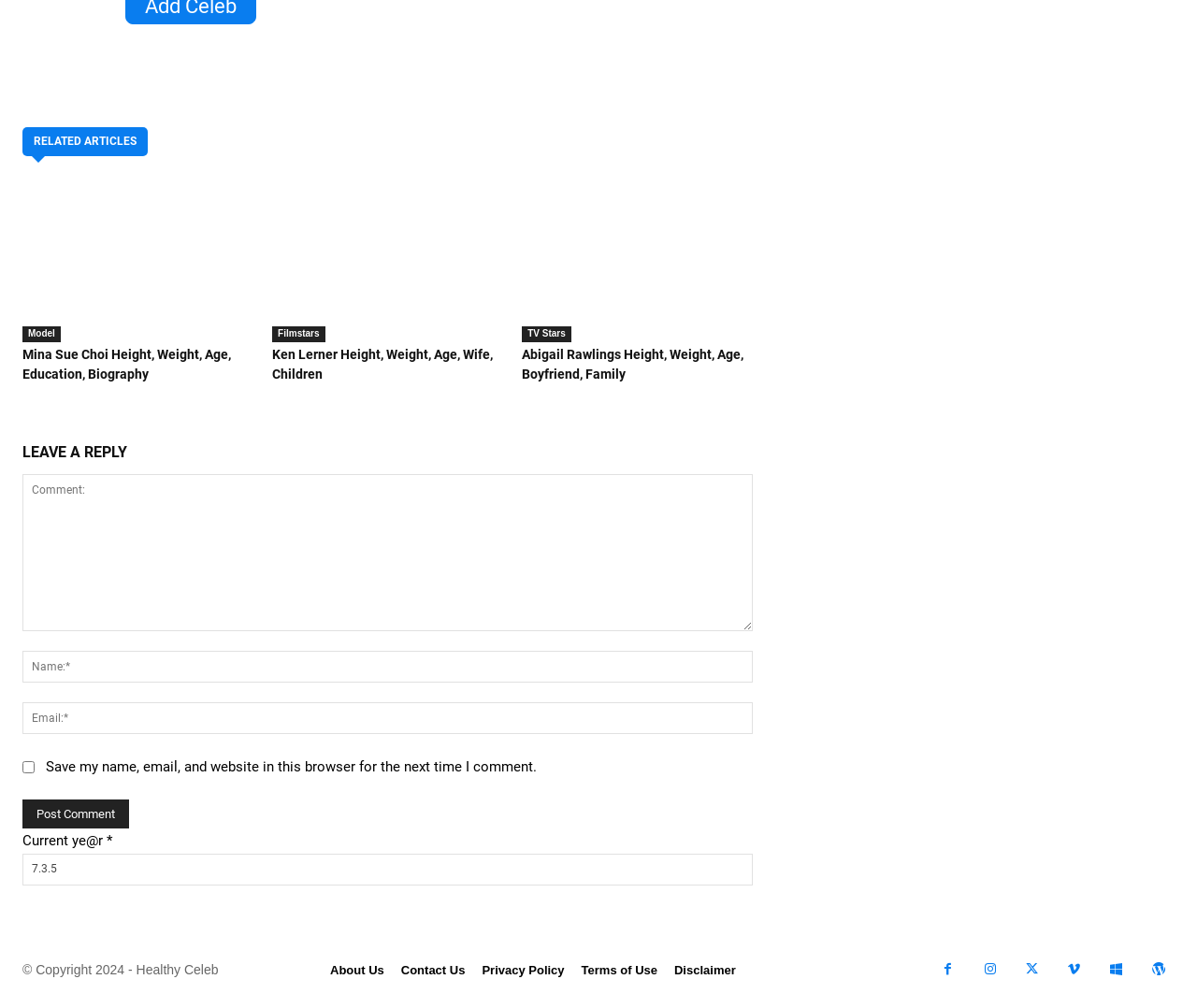What is the purpose of the textbox with the label 'Comment:'?
Look at the image and respond with a one-word or short phrase answer.

Leave a reply